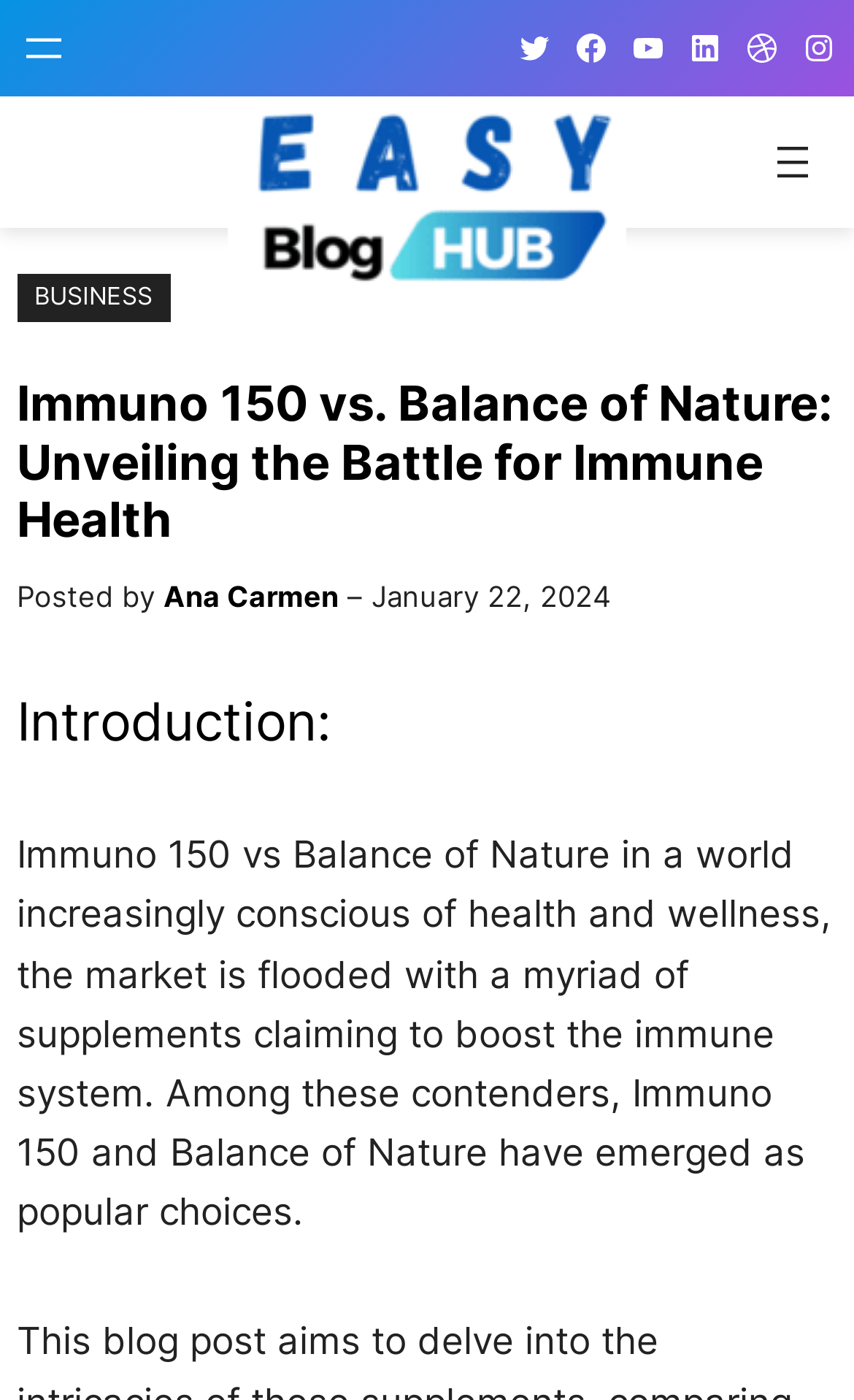Please locate the bounding box coordinates of the element that needs to be clicked to achieve the following instruction: "Explore BUSINESS". The coordinates should be four float numbers between 0 and 1, i.e., [left, top, right, bottom].

[0.02, 0.196, 0.199, 0.229]